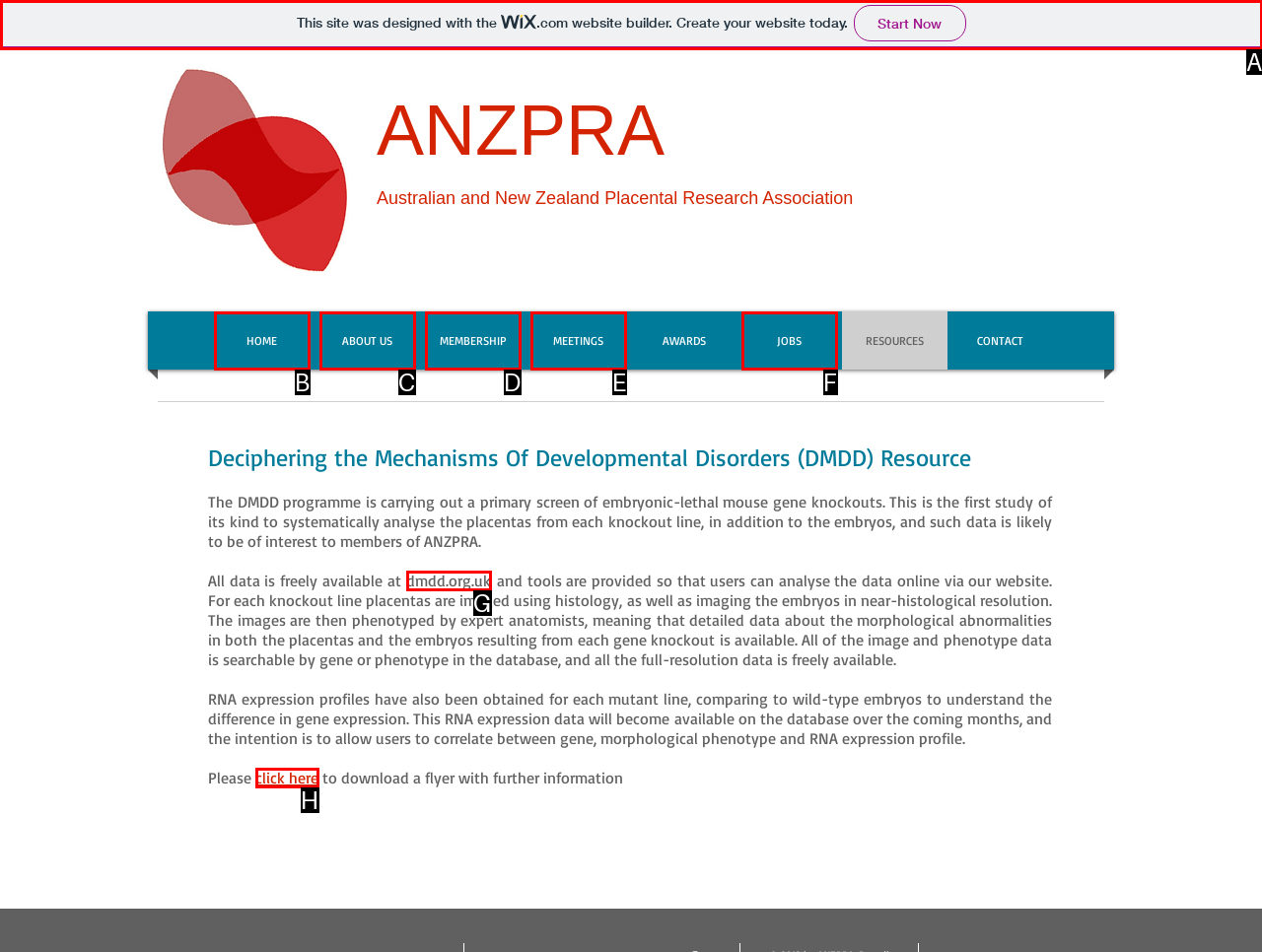Tell me which one HTML element best matches the description: ABOUT US Answer with the option's letter from the given choices directly.

C